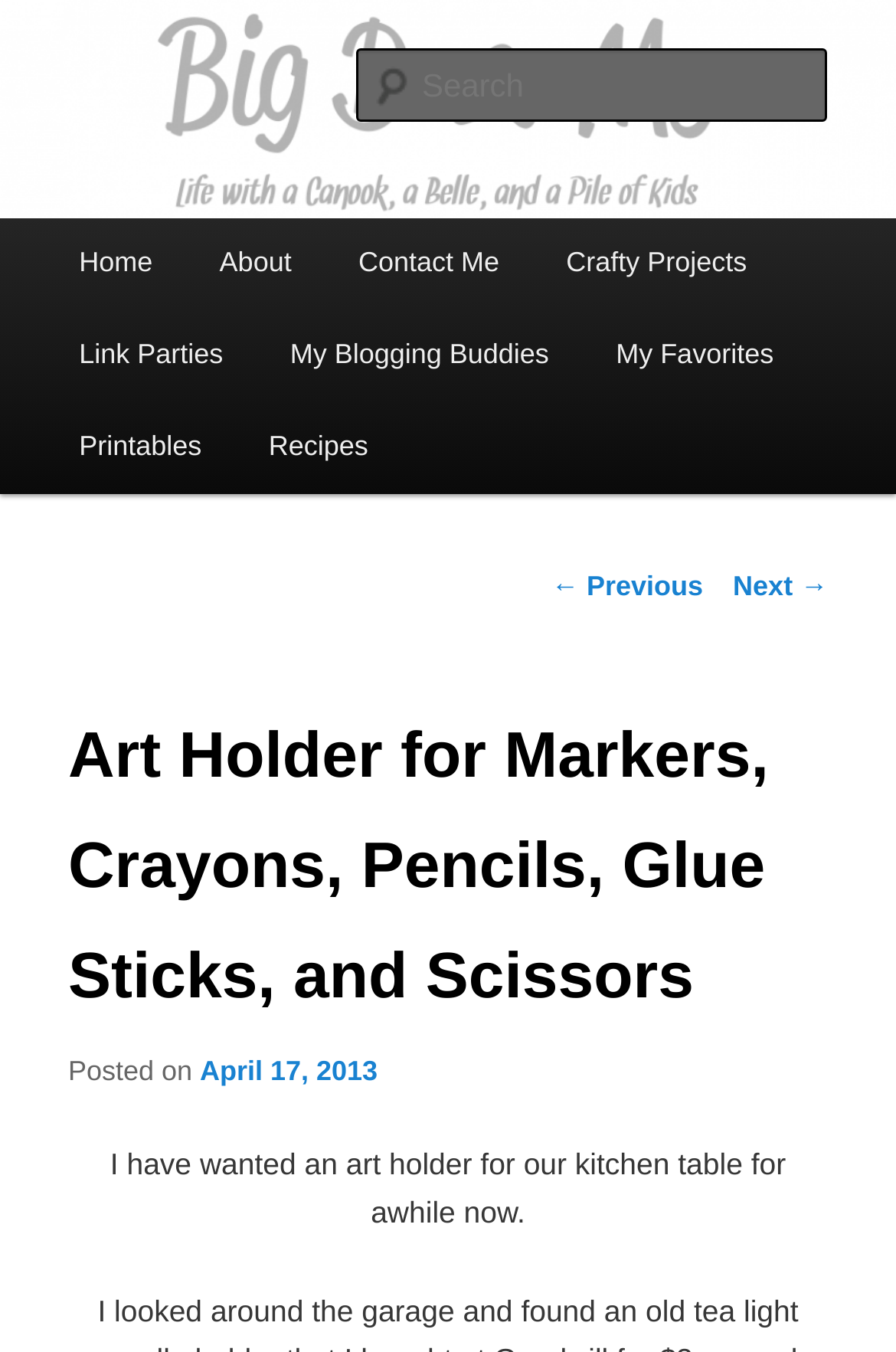Find the bounding box coordinates of the area to click in order to follow the instruction: "Go to home page".

[0.051, 0.161, 0.208, 0.229]